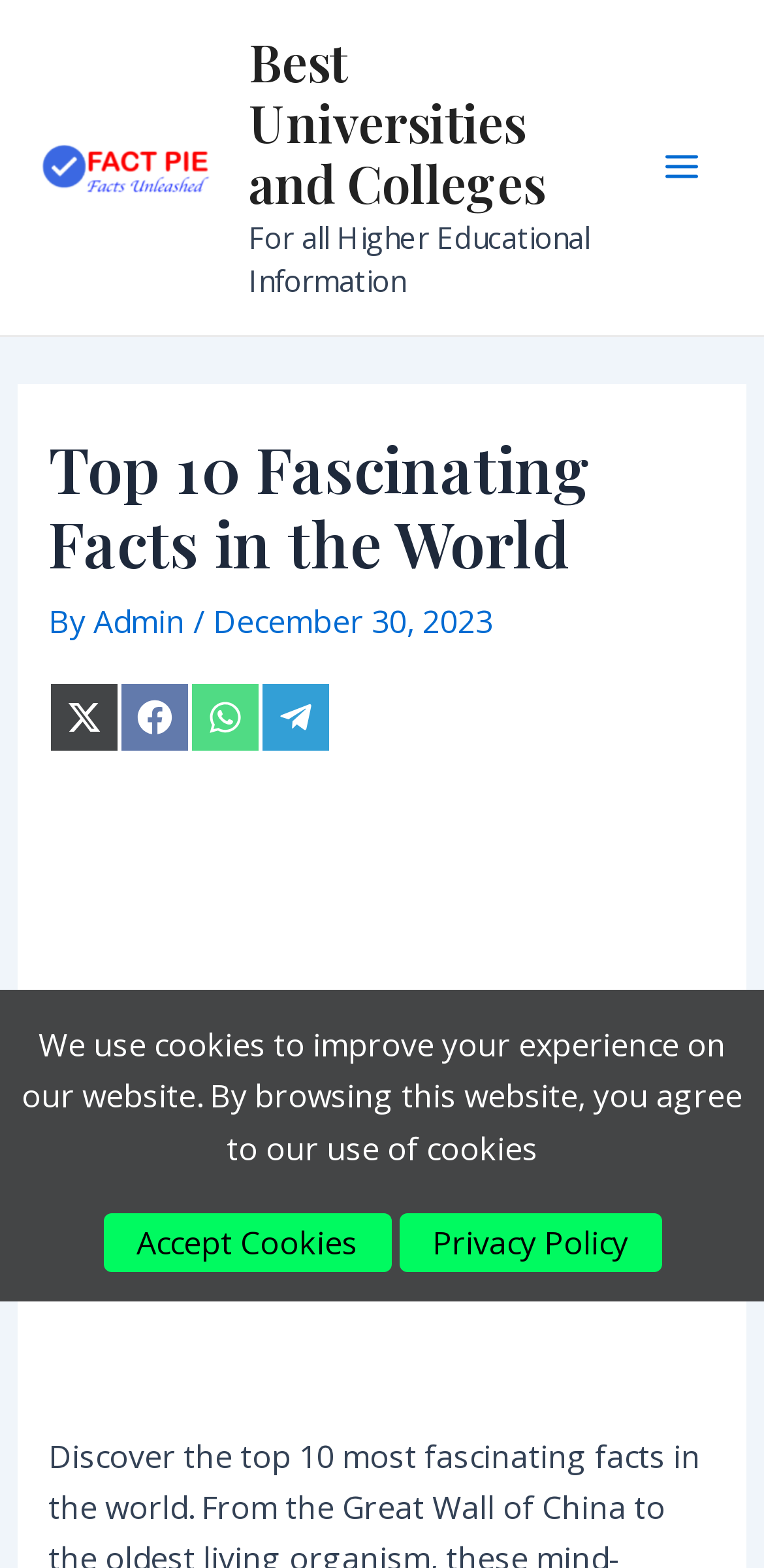Find the bounding box coordinates of the clickable region needed to perform the following instruction: "Open the menu". The coordinates should be provided as four float numbers between 0 and 1, i.e., [left, top, right, bottom].

None